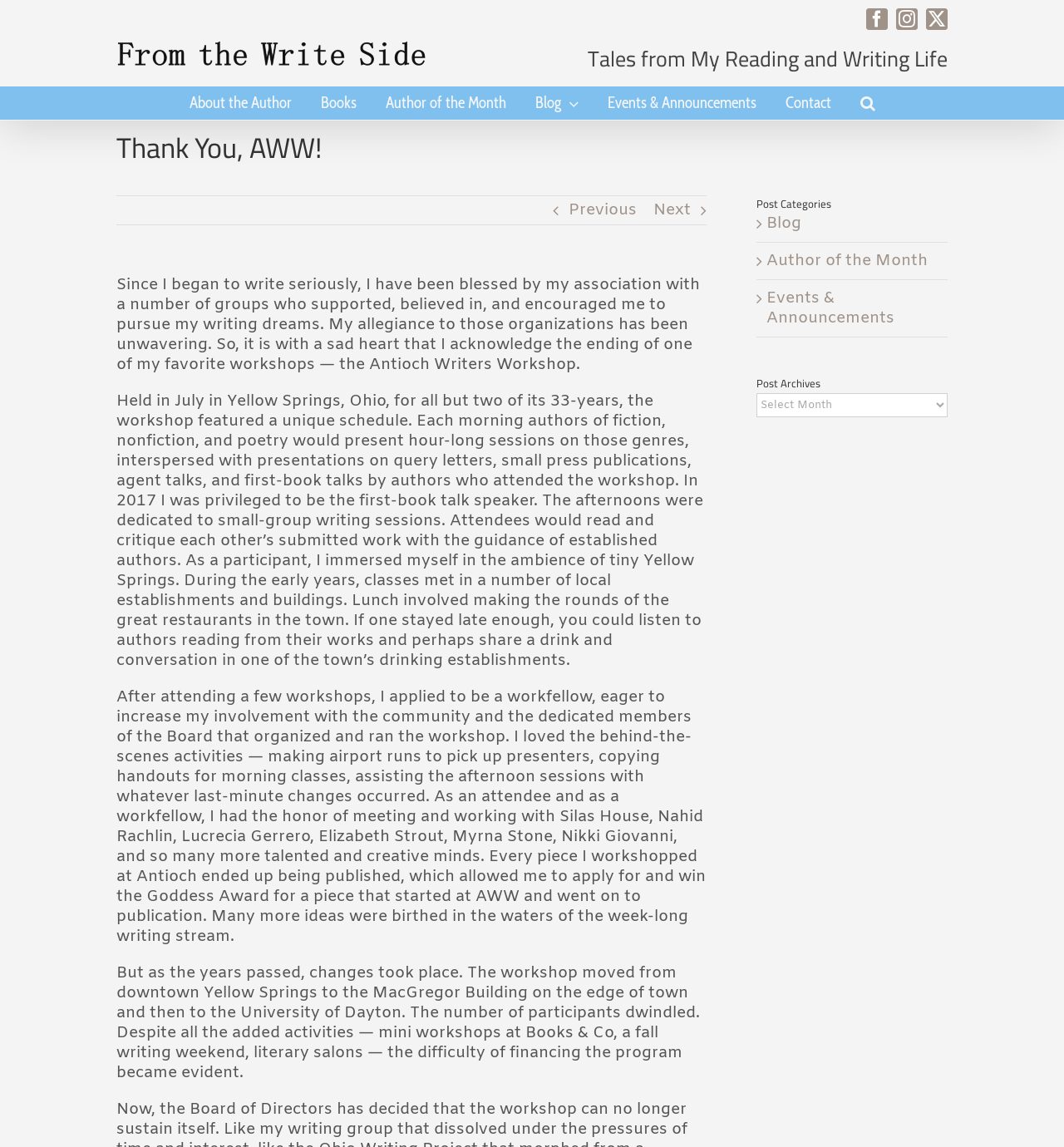What is the function of the 'Search' button?
Please provide a comprehensive and detailed answer to the question.

The 'Search' button is likely used to search the website for specific content, although the exact functionality is not explicitly stated in the text.